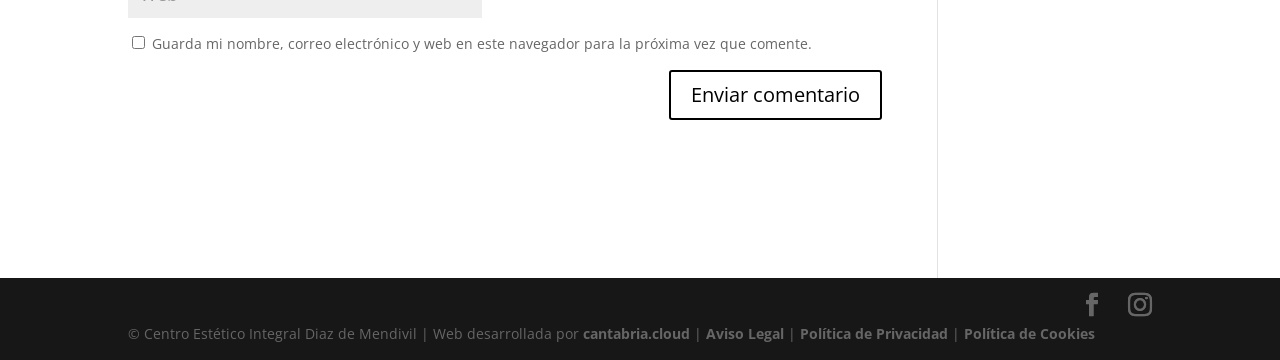How many social media links are present?
Please use the image to deliver a detailed and complete answer.

There are two social media links present at the top of the webpage, represented by the icons '' and ''.